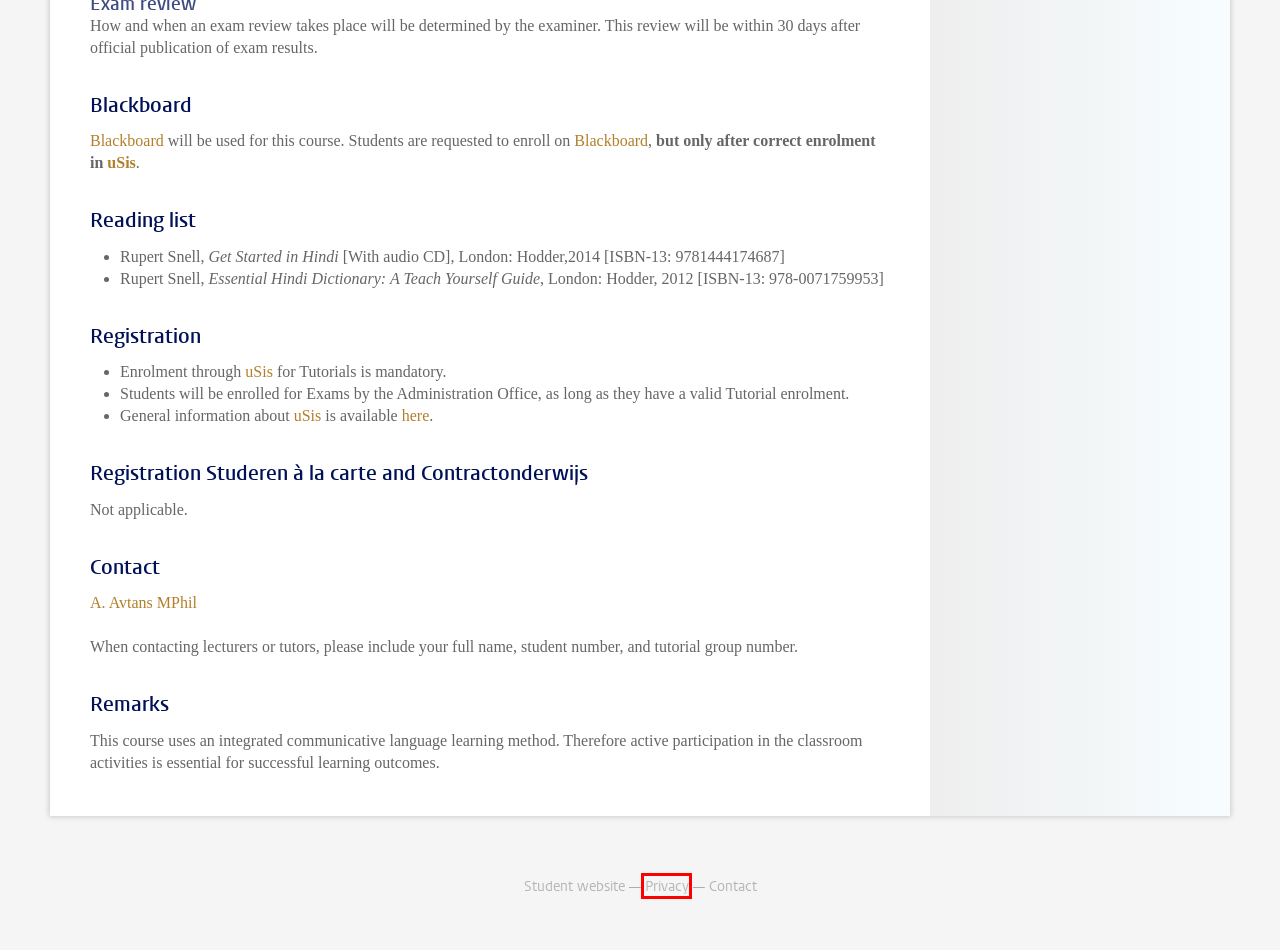Using the screenshot of a webpage with a red bounding box, pick the webpage description that most accurately represents the new webpage after the element inside the red box is clicked. Here are the candidates:
A. Prospectus - Universiteit Leiden
B. Your student registration - Leiden University
C. International Studies (Bachelor 2018-2019) - Prospectus - Universiteit Leiden
D. Hindi 2 Pre-Intermediate, 2018-2019 - Studiegids - Universiteit Leiden
E. Student website - Leiden University
F. Privacy Notice - Leiden University
G. Abhishek Avtans- - Leiden University
H. Regulations - Leiden University

F